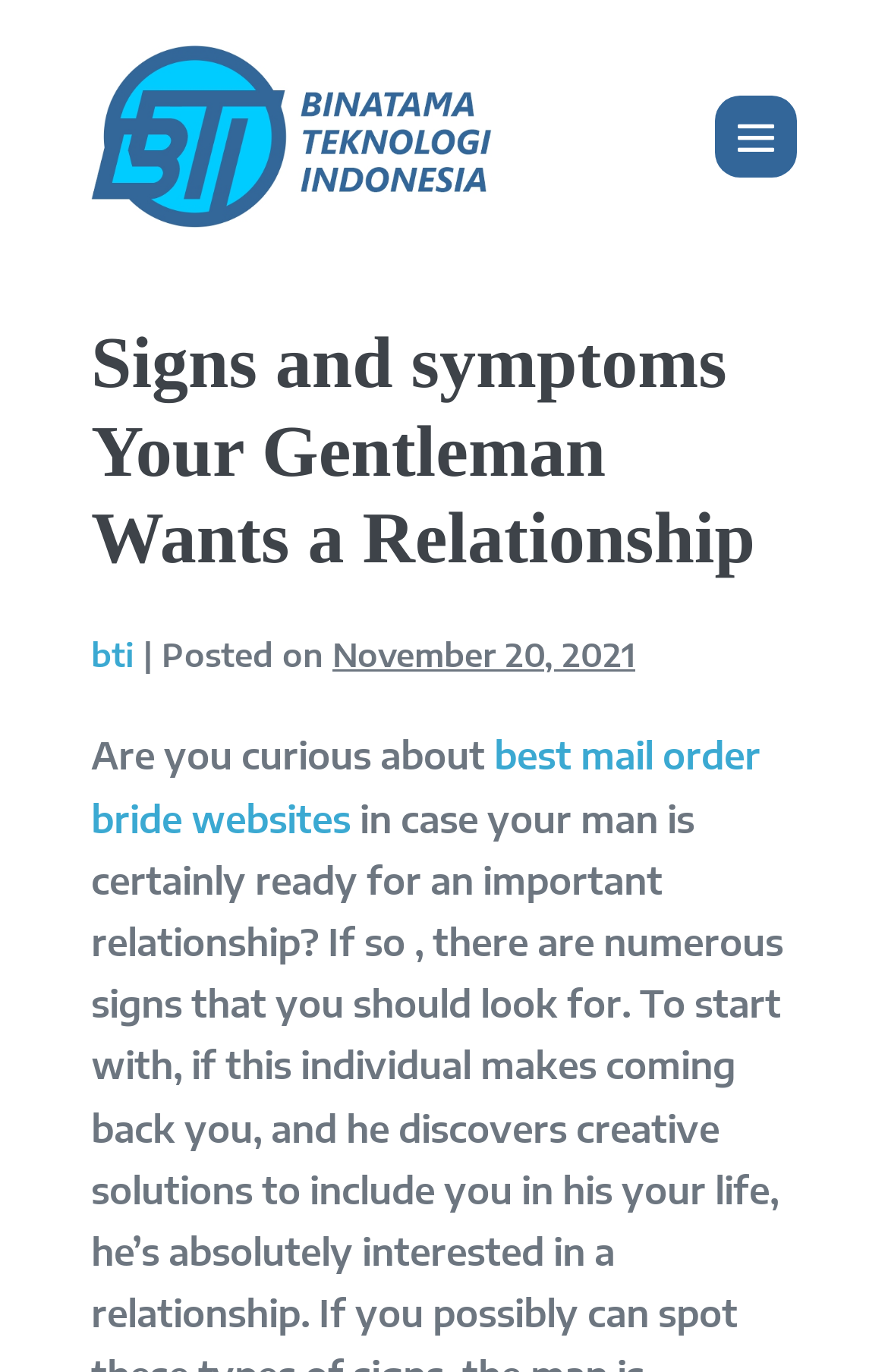How many sections are there in the main content area?
Give a single word or phrase answer based on the content of the image.

2